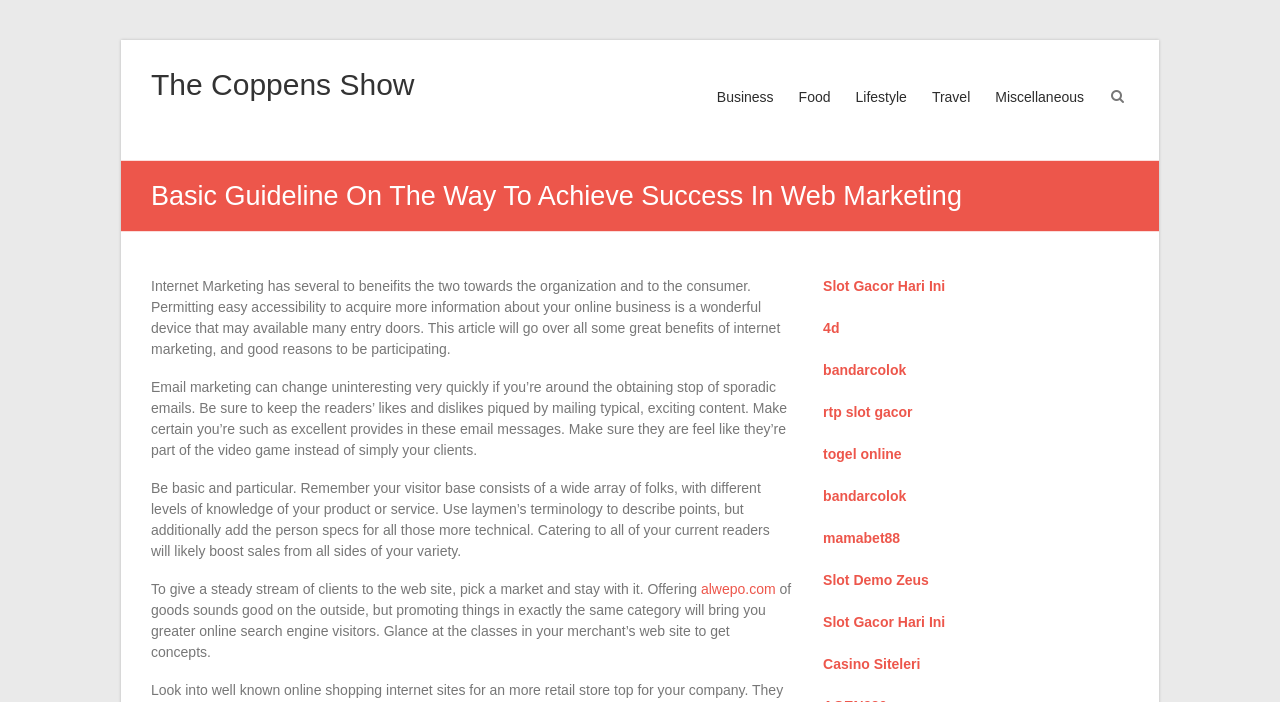Determine the bounding box coordinates of the clickable element necessary to fulfill the instruction: "Check out 'alwepo.com'". Provide the coordinates as four float numbers within the 0 to 1 range, i.e., [left, top, right, bottom].

[0.548, 0.828, 0.606, 0.85]